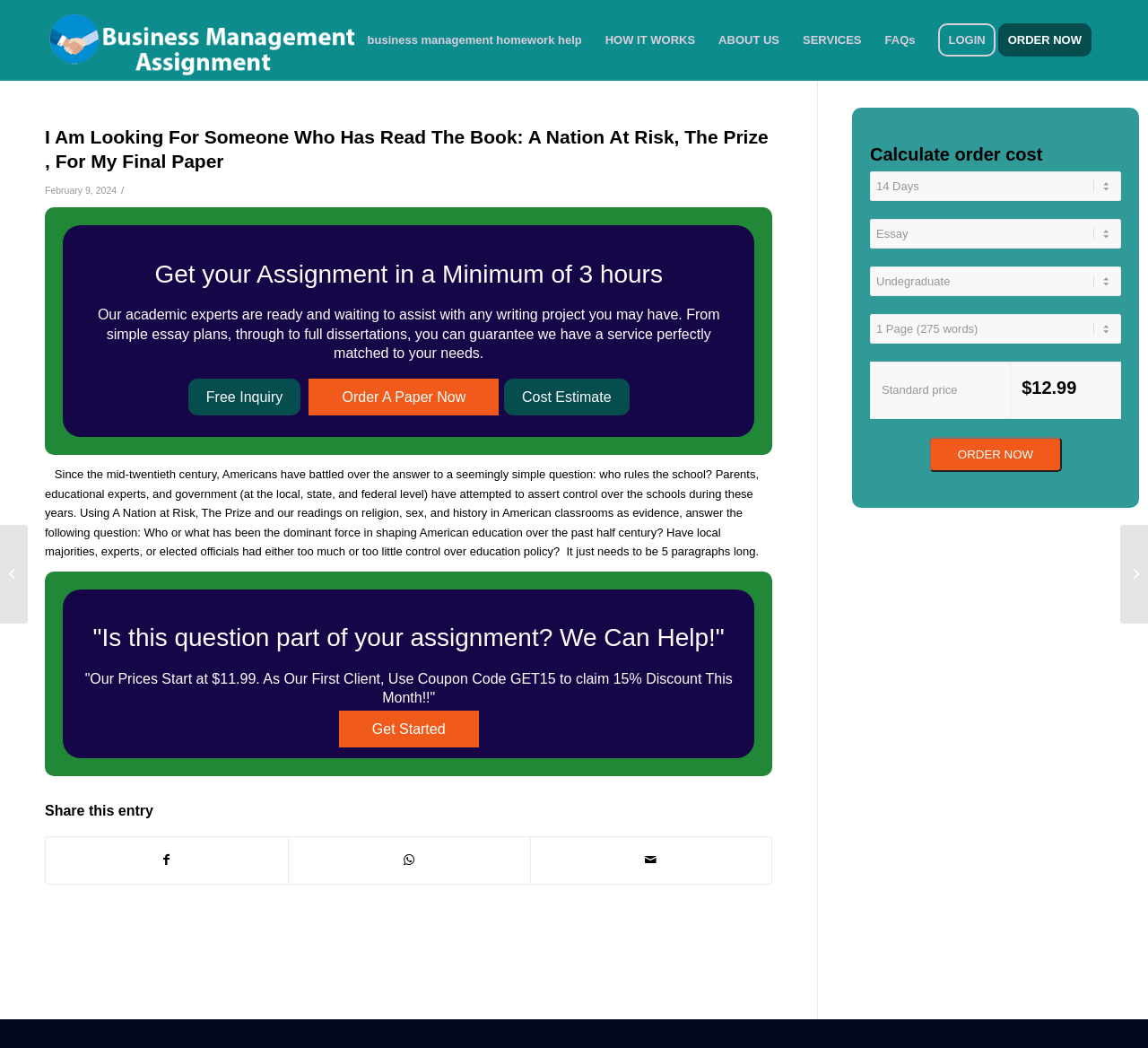Please specify the bounding box coordinates of the element that should be clicked to execute the given instruction: 'Get Started'. Ensure the coordinates are four float numbers between 0 and 1, expressed as [left, top, right, bottom].

[0.295, 0.678, 0.417, 0.713]